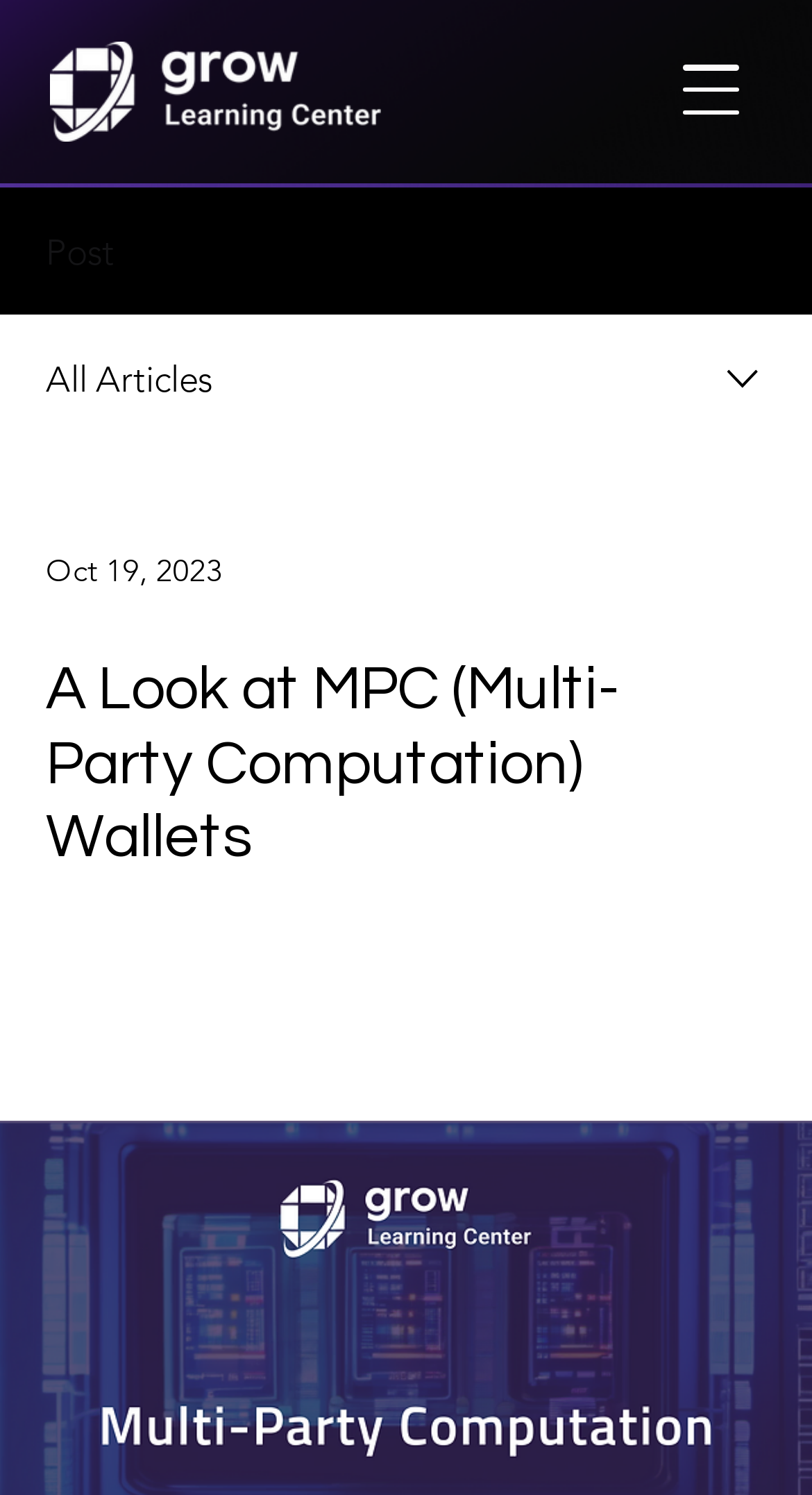Please give a short response to the question using one word or a phrase:
What is the purpose of the button at the bottom of the page?

Unknown